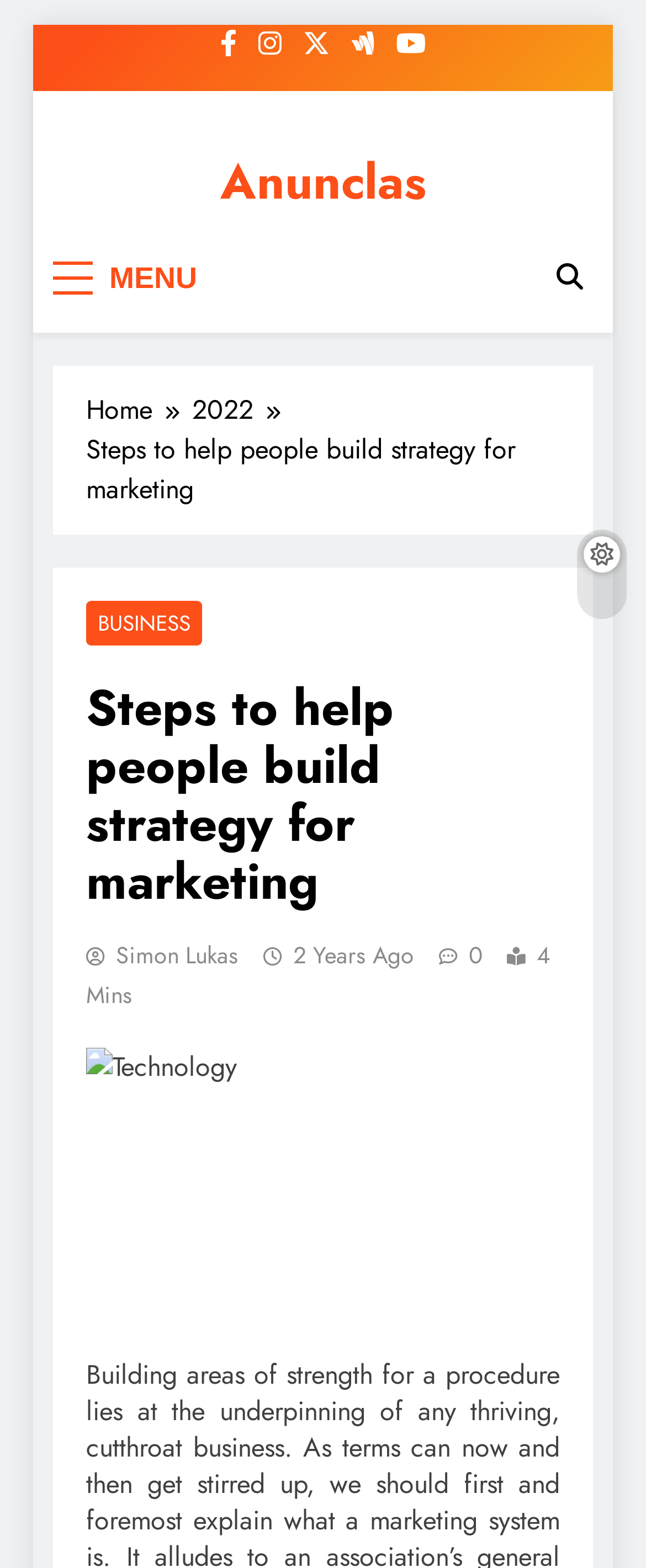How many links are in the breadcrumbs navigation?
Answer the question in as much detail as possible.

I counted the number of link elements within the navigation element with the role 'breadcrumbs', which are 'Home', '2022', and 'Steps to help people build strategy for marketing'.